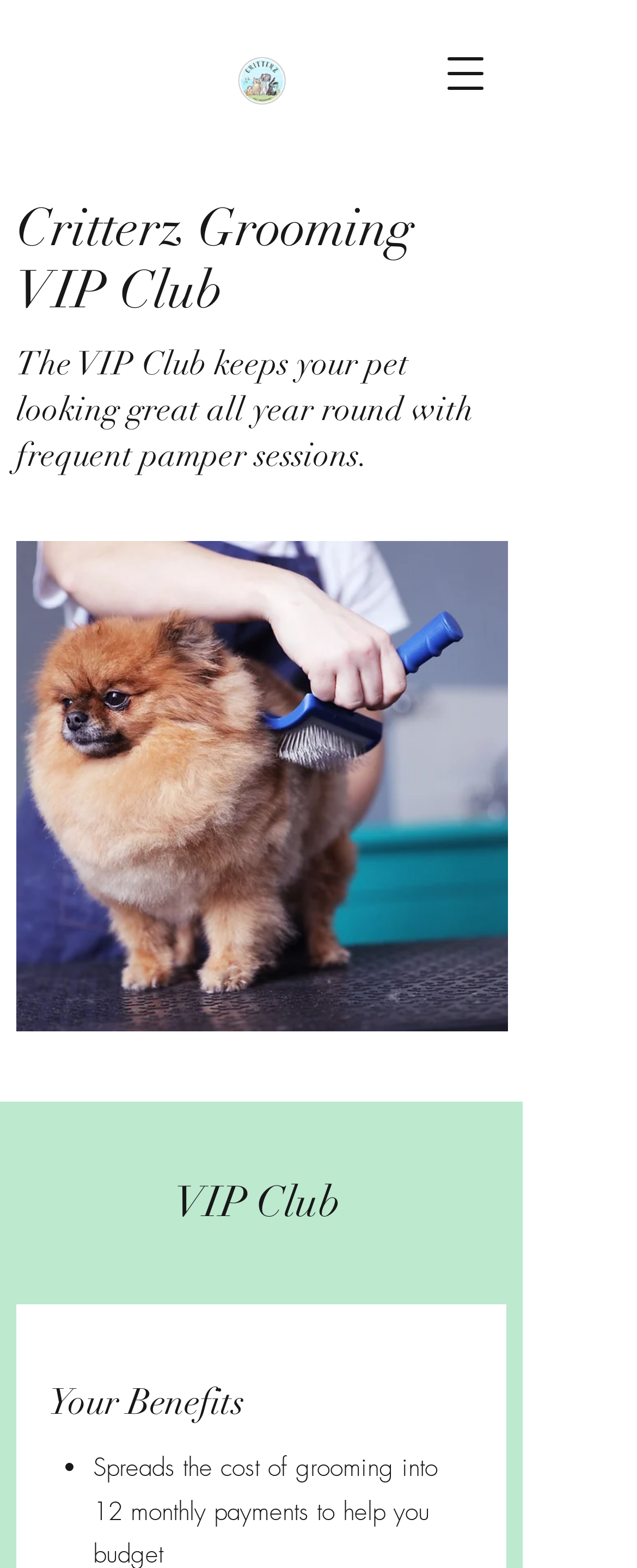What is the purpose of the VIP Club?
Answer with a single word or phrase by referring to the visual content.

Pet grooming